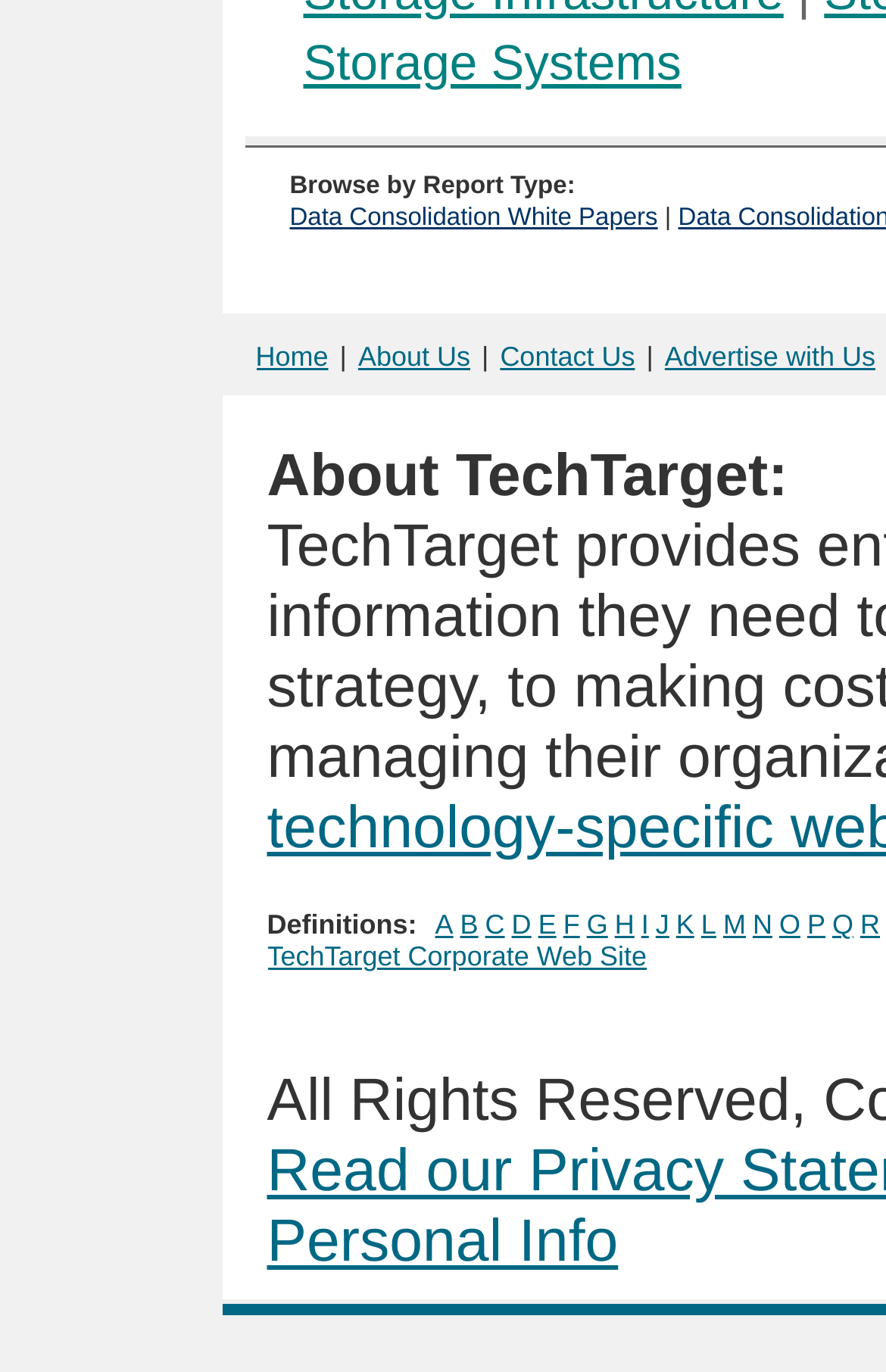Utilize the details in the image to give a detailed response to the question: How many links are there in the top navigation bar?

I counted the links in the top navigation bar, which are 'Home', 'About Us', 'Contact Us', 'Advertise with Us', and 'Storage Systems'. There are 5 links in total.